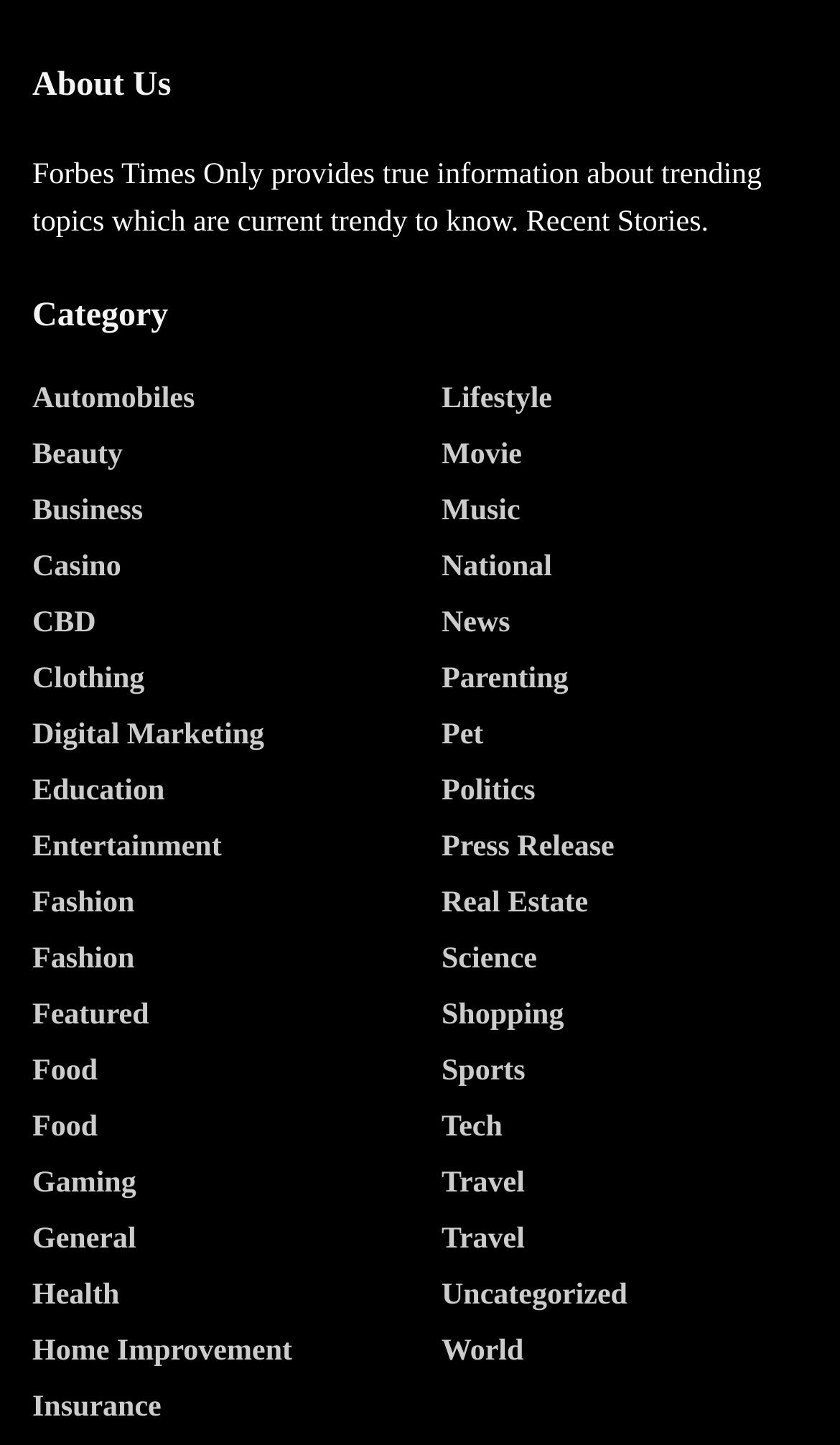Please mark the bounding box coordinates of the area that should be clicked to carry out the instruction: "Read about Entertainment".

[0.038, 0.576, 0.264, 0.6]